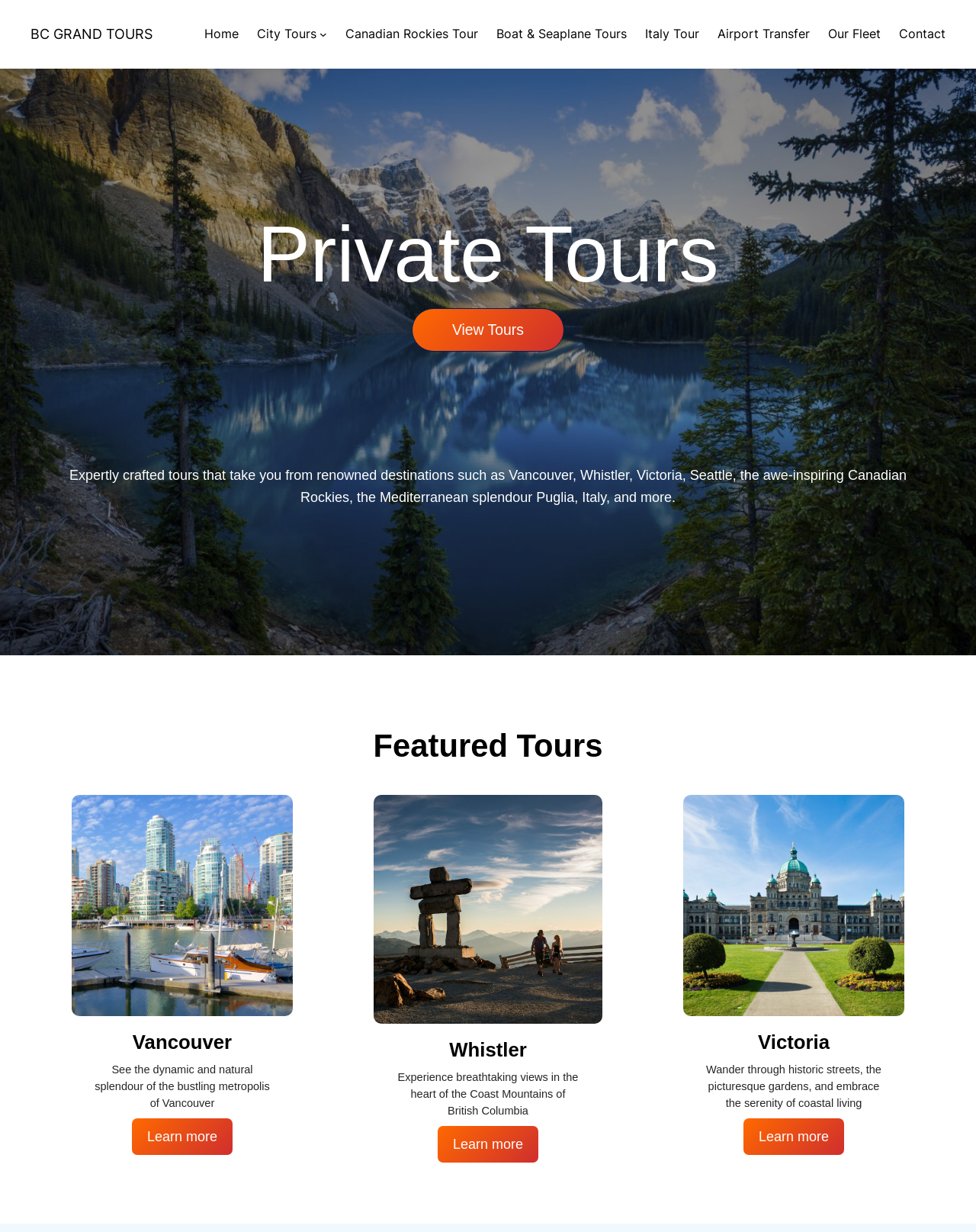Kindly determine the bounding box coordinates for the clickable area to achieve the given instruction: "Explore Whistler".

[0.448, 0.914, 0.552, 0.944]